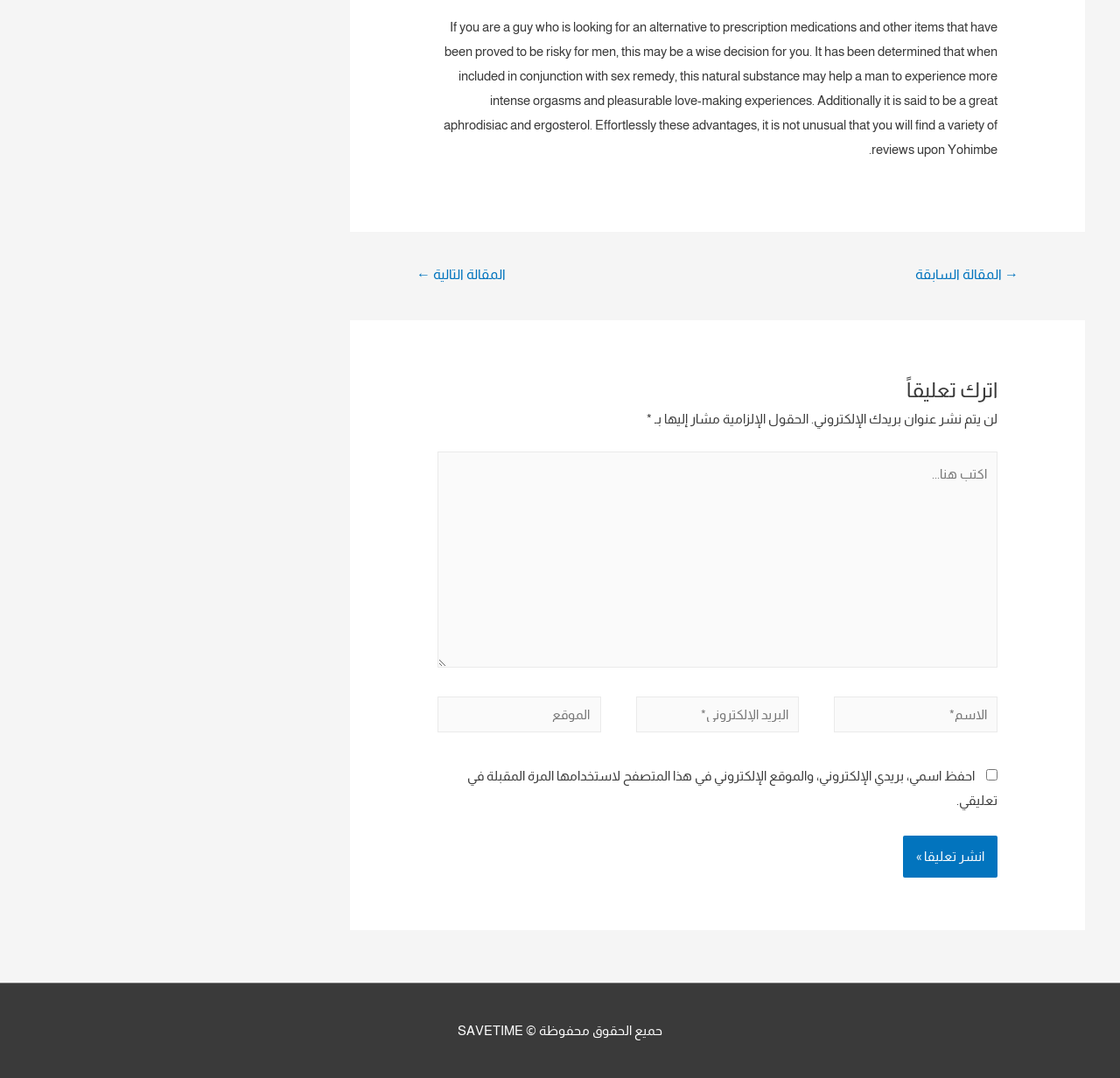What is the purpose of Yohimbe?
Utilize the information in the image to give a detailed answer to the question.

According to the text, Yohimbe is a natural substance that can help men experience more intense orgasms and pleasurable love-making experiences when included in conjunction with sex remedy. It is also said to be a great aphrodisiac and ergosterol.